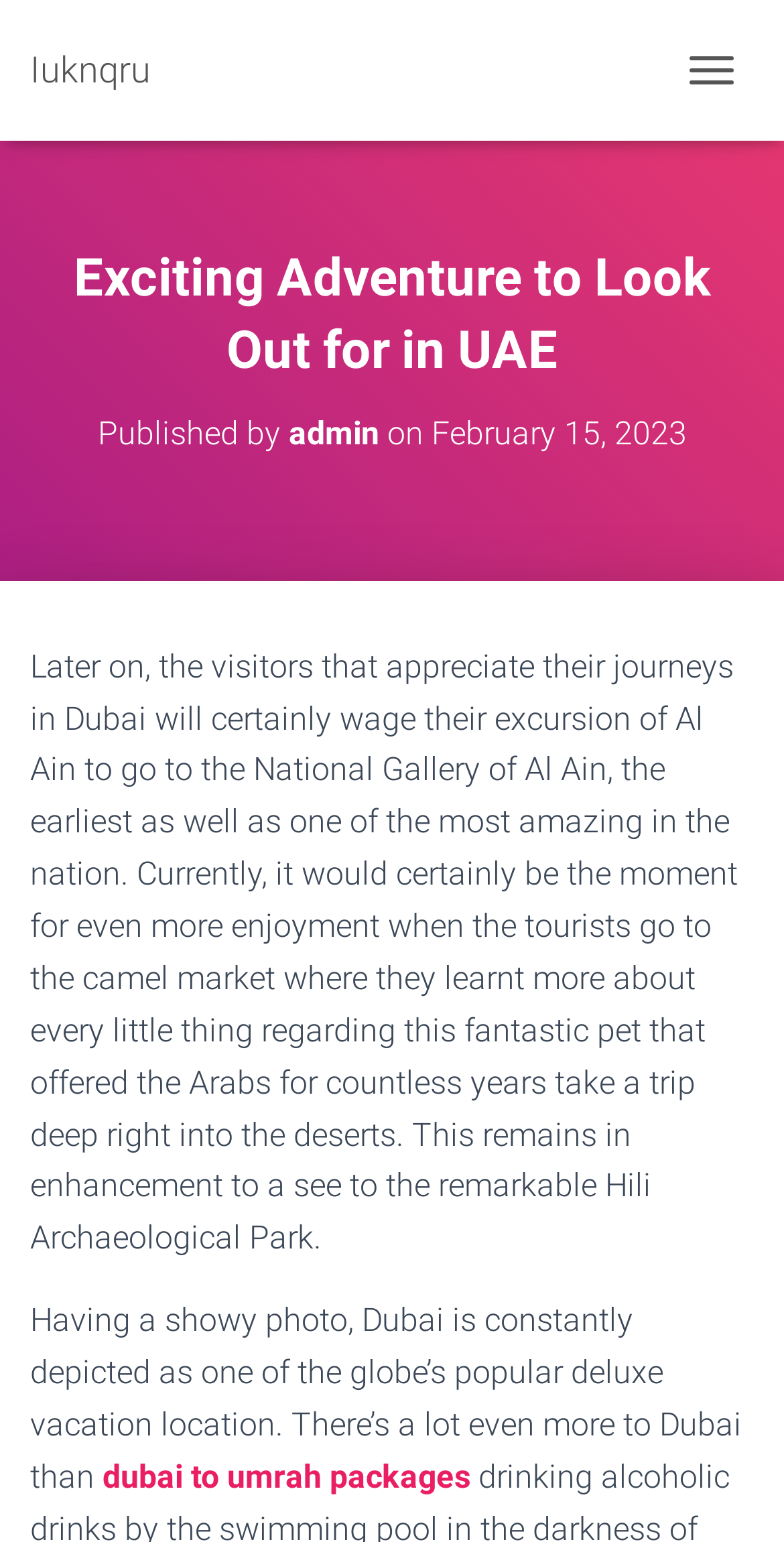Give the bounding box coordinates for the element described by: "admin".

[0.368, 0.268, 0.483, 0.293]